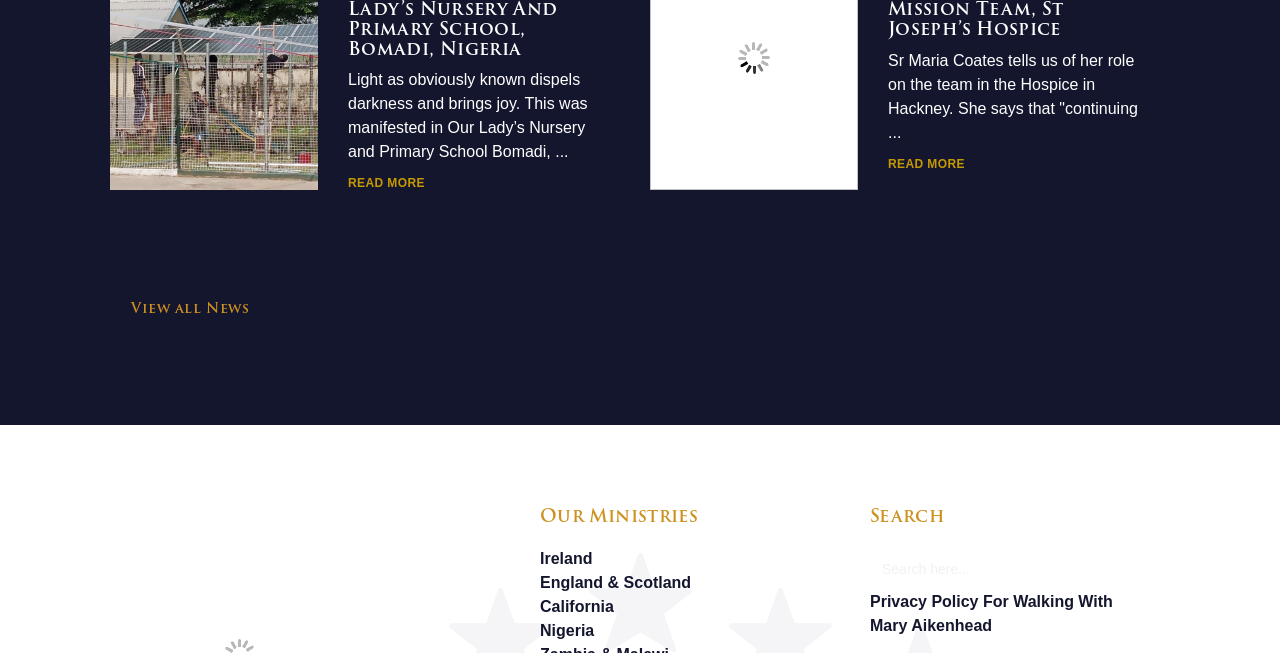Answer the following query concisely with a single word or phrase:
What is the theme of the first news article?

Light and darkness